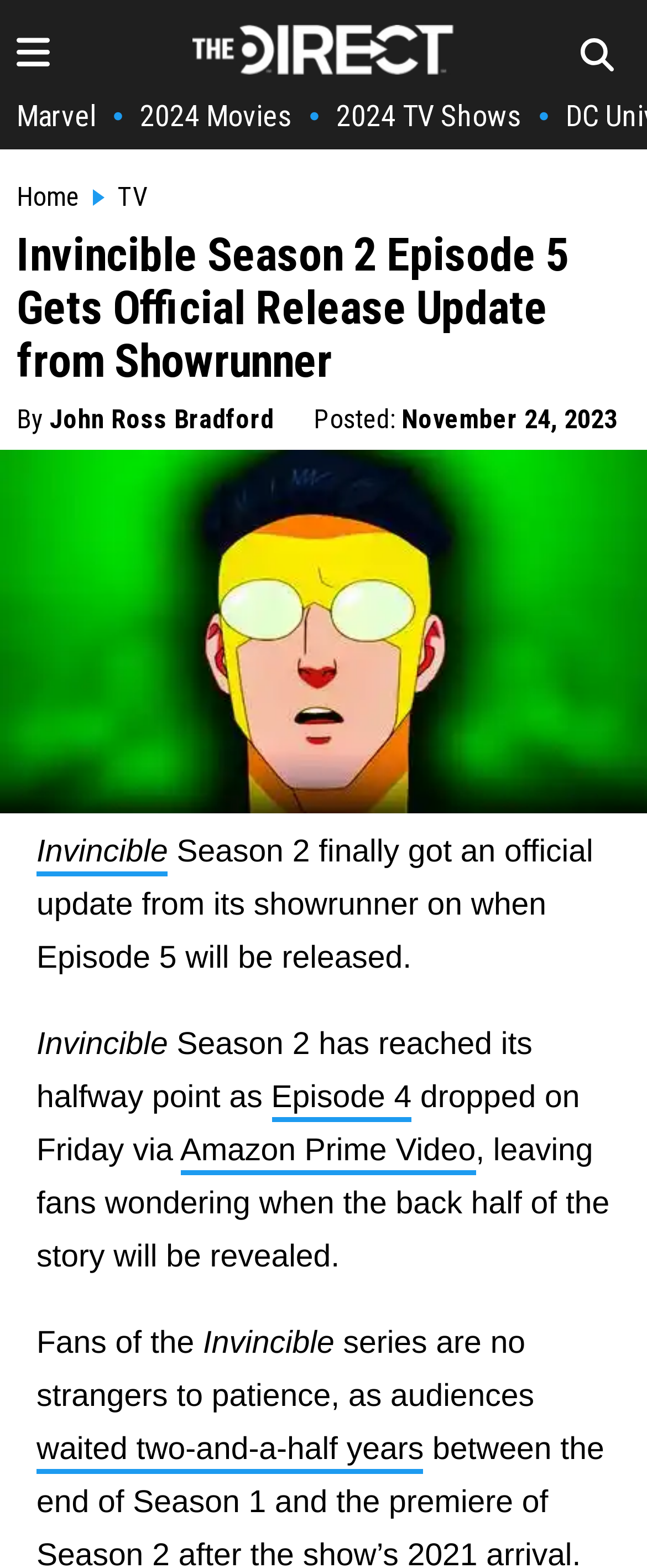Locate the bounding box coordinates of the area you need to click to fulfill this instruction: 'Read about 2024 Movies'. The coordinates must be in the form of four float numbers ranging from 0 to 1: [left, top, right, bottom].

[0.216, 0.062, 0.452, 0.085]